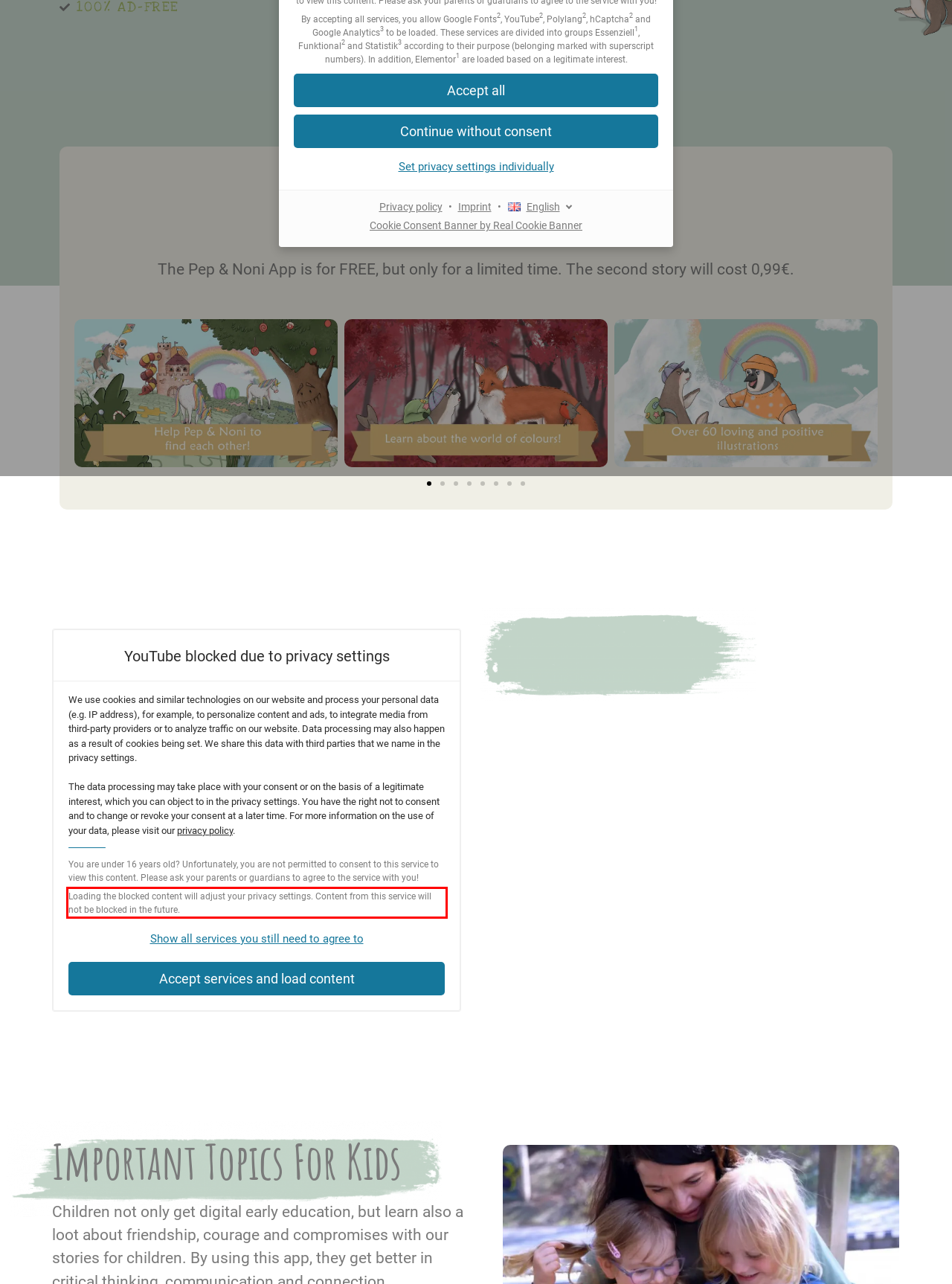By examining the provided screenshot of a webpage, recognize the text within the red bounding box and generate its text content.

Loading the blocked content will adjust your privacy settings. Content from this service will not be blocked in the future.